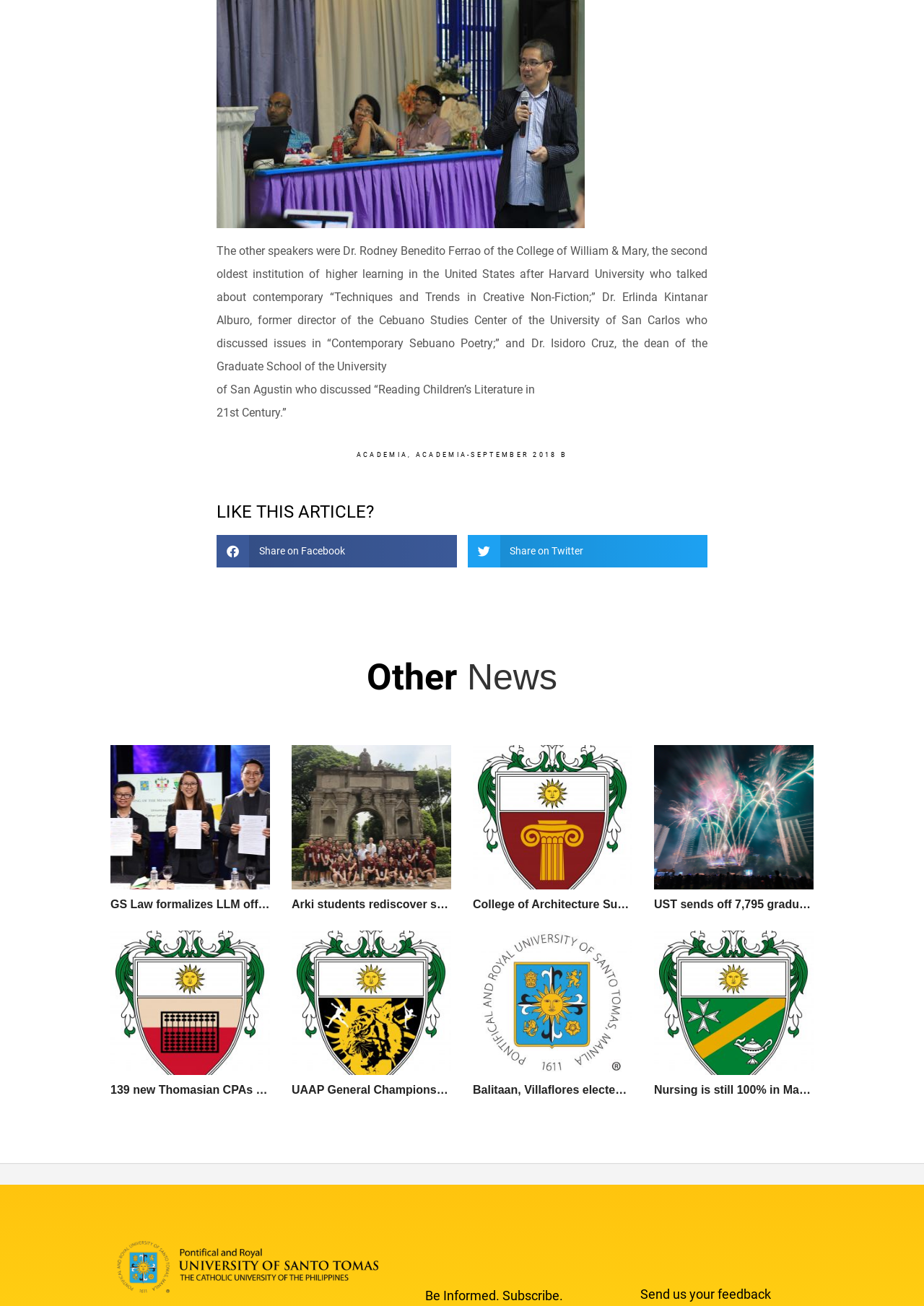Extract the bounding box coordinates of the UI element described by: "Academia". The coordinates should include four float numbers ranging from 0 to 1, e.g., [left, top, right, bottom].

[0.386, 0.346, 0.442, 0.351]